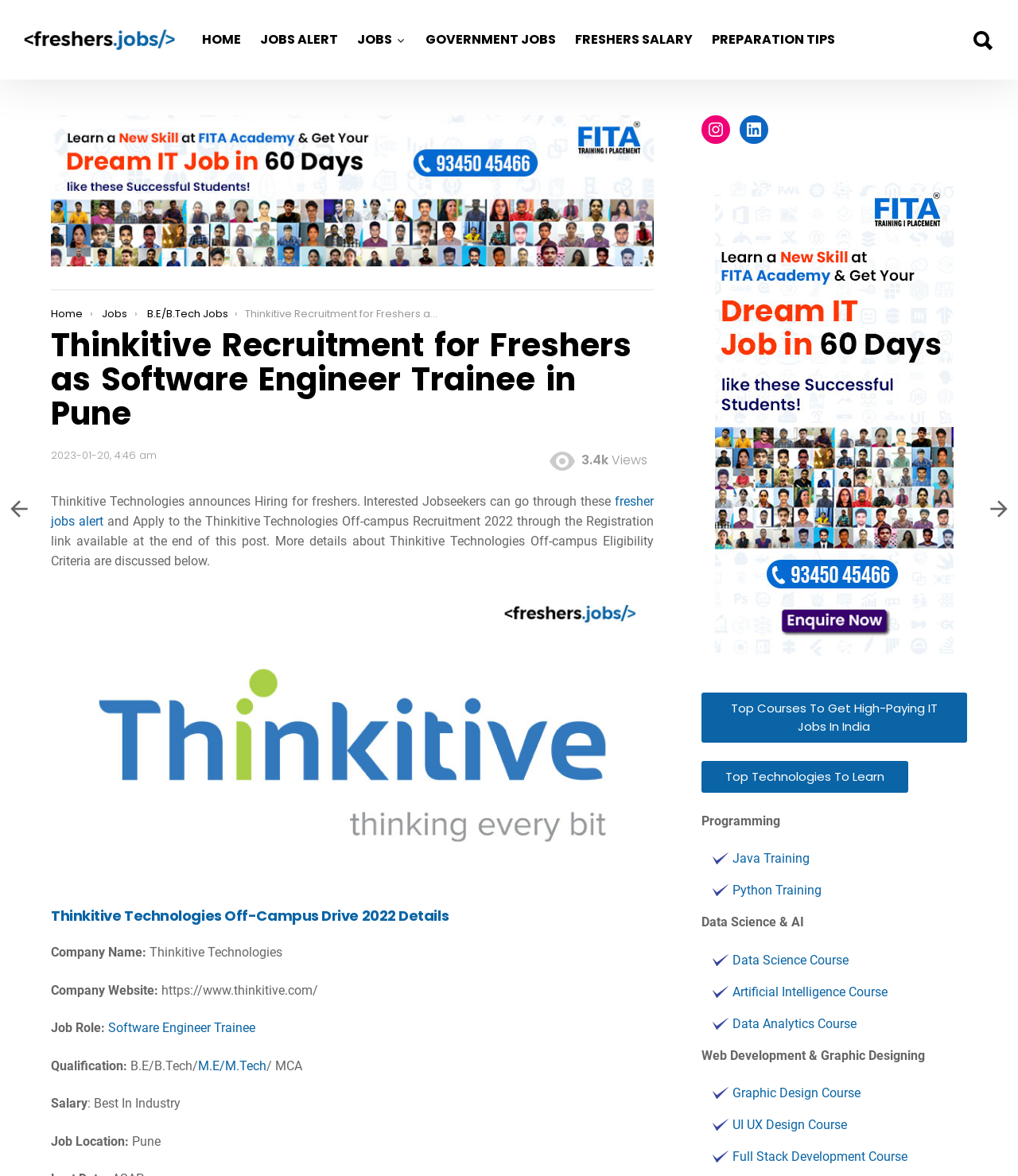What is the location of the job?
Provide a detailed answer to the question, using the image to inform your response.

The job location is mentioned in the section 'Thinkitive Technologies Off-Campus Drive 2022 Details' where it is specified as 'Job Location: Pune'.